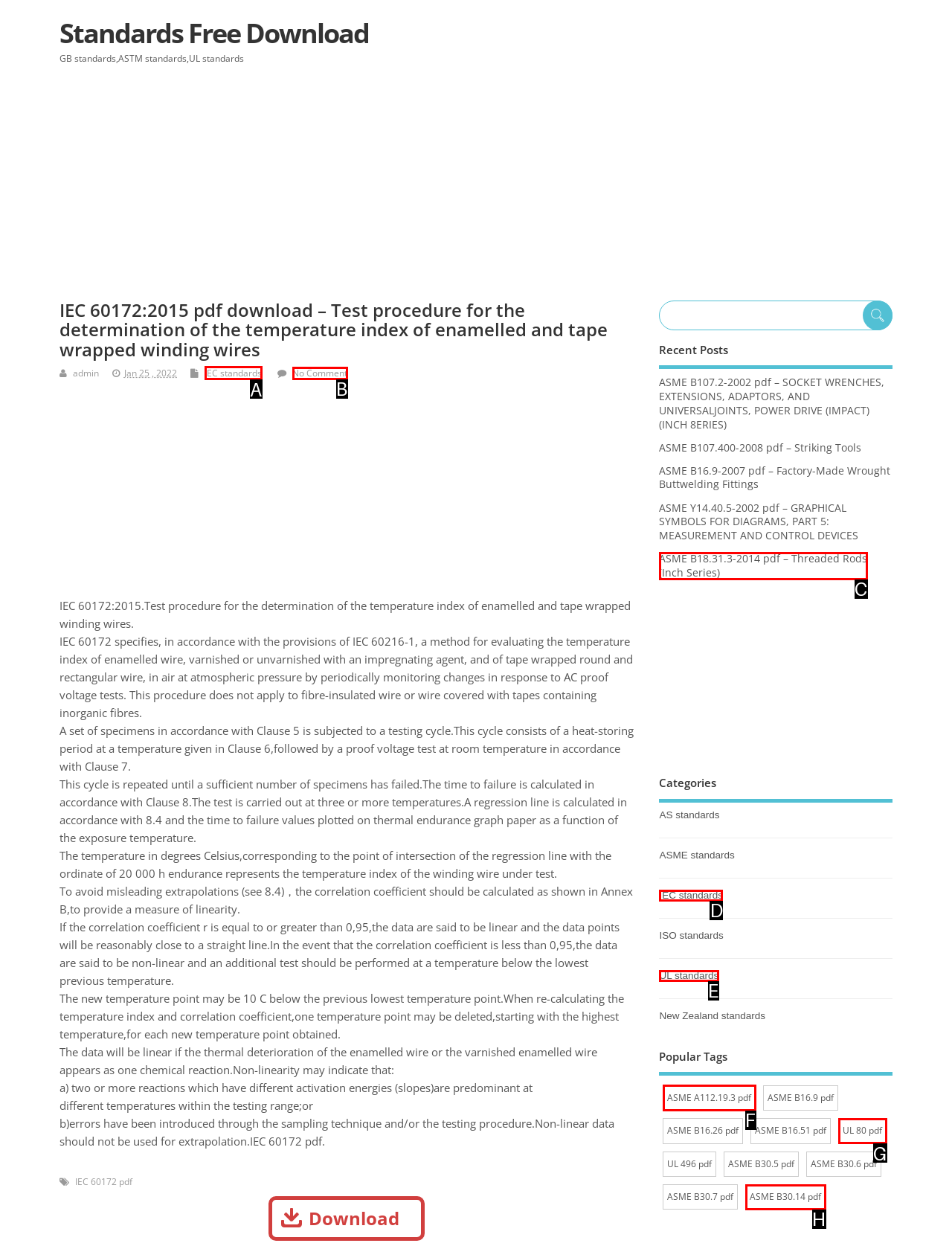Pick the right letter to click to achieve the task: Search for IEC standards
Answer with the letter of the correct option directly.

A